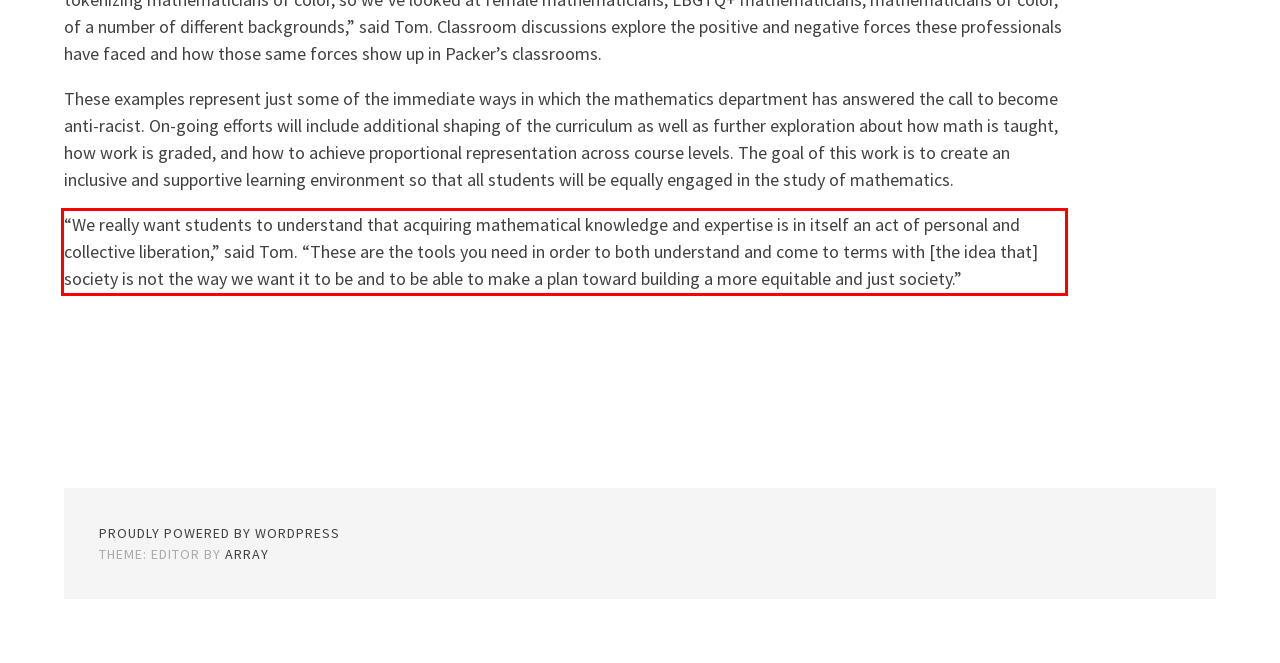Identify the text inside the red bounding box in the provided webpage screenshot and transcribe it.

“We really want students to understand that acquiring mathematical knowledge and expertise is in itself an act of personal and collective liberation,” said Tom. “These are the tools you need in order to both understand and come to terms with [the idea that] society is not the way we want it to be and to be able to make a plan toward building a more equitable and just society.”